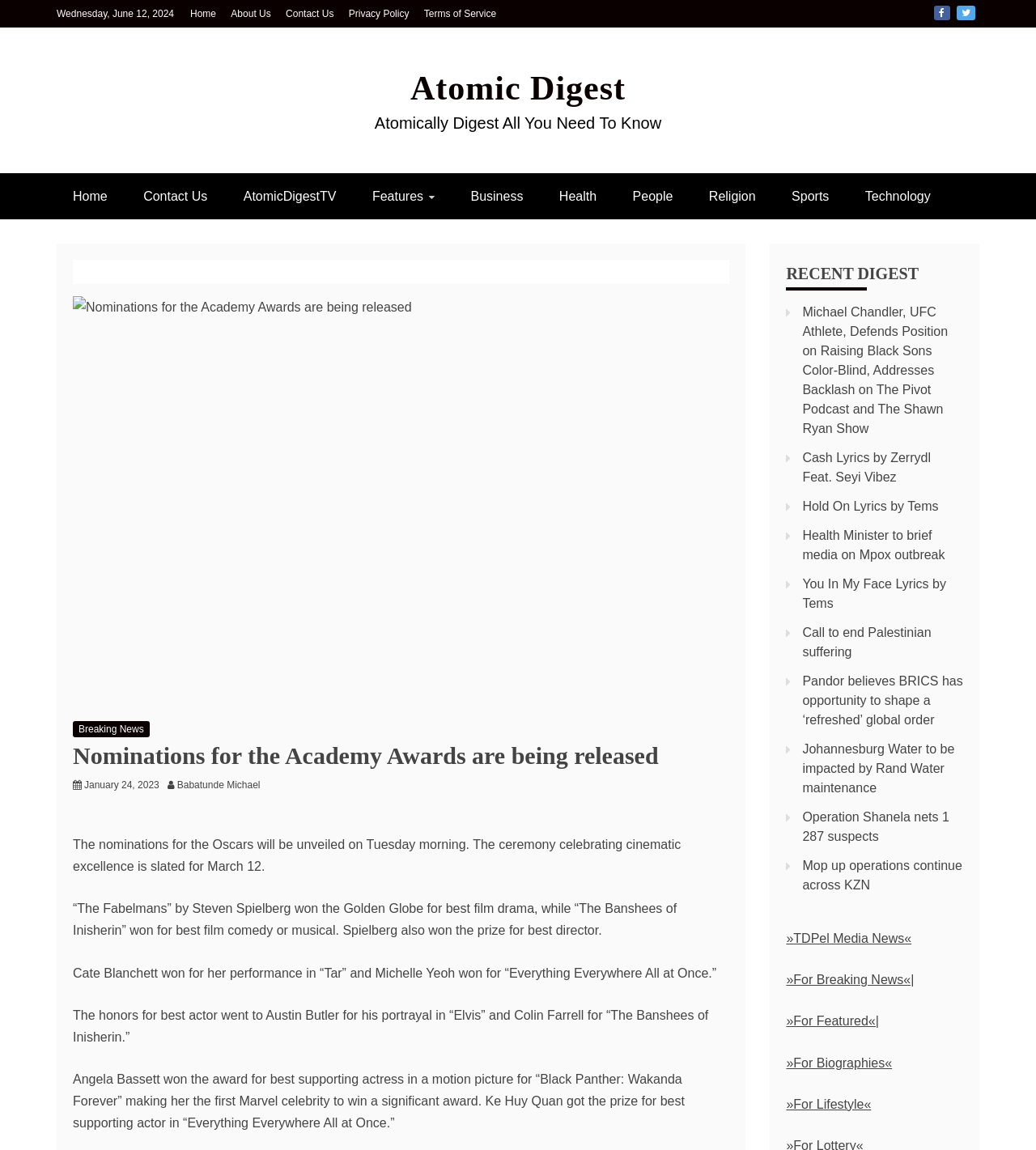What is the name of the film that won the Golden Globe for best film drama?
Answer the question with as much detail as possible.

I found the answer by looking at the static text element that says '“The Fabelmans” by Steven Spielberg won the Golden Globe for best film drama...'. This text mentions the name of the film that won the Golden Globe for best film drama, which is 'The Fabelmans'.